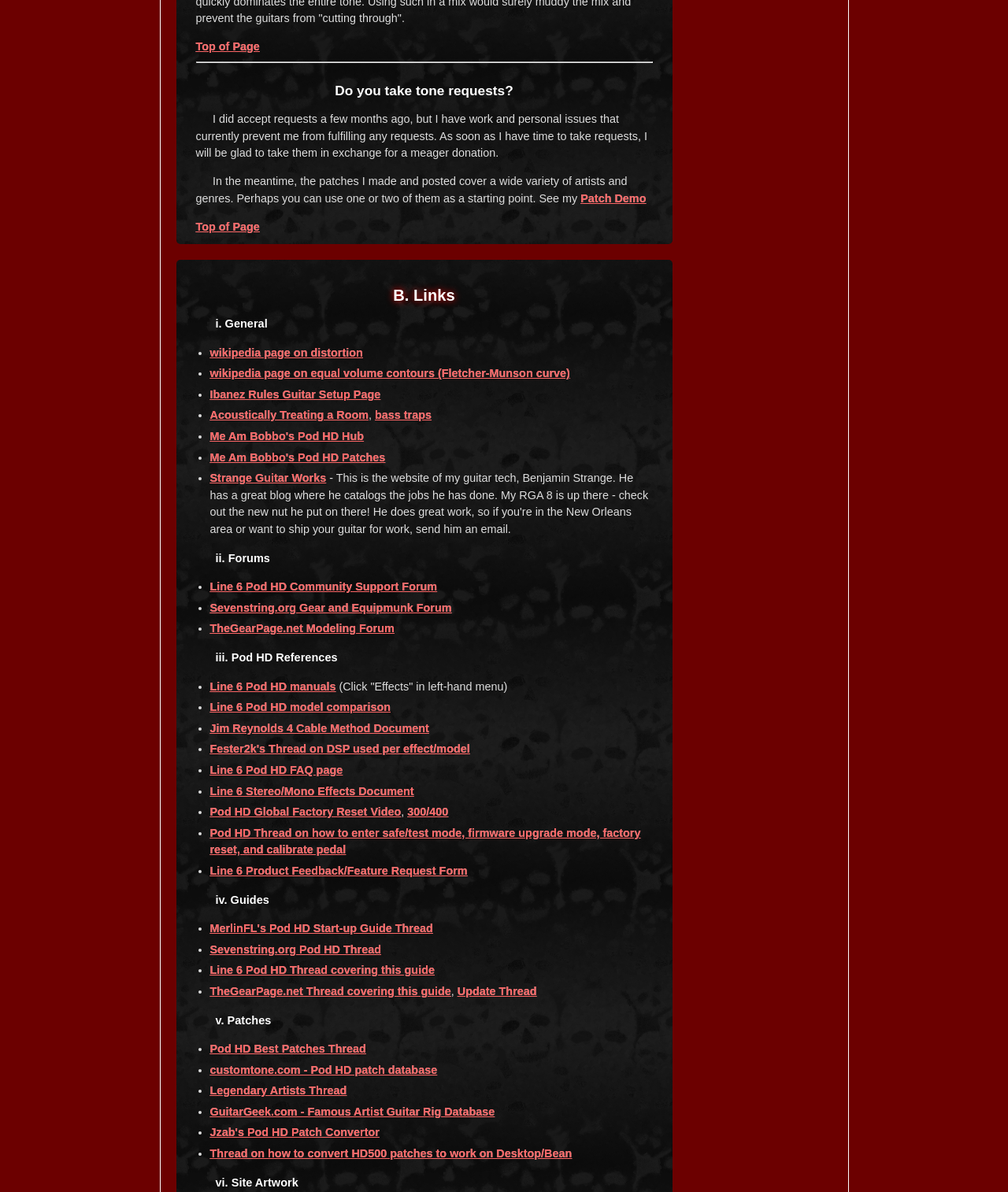Find the bounding box coordinates for the HTML element described in this sentence: "iii. Pod HD References". Provide the coordinates as four float numbers between 0 and 1, in the format [left, top, right, bottom].

[0.194, 0.545, 0.647, 0.559]